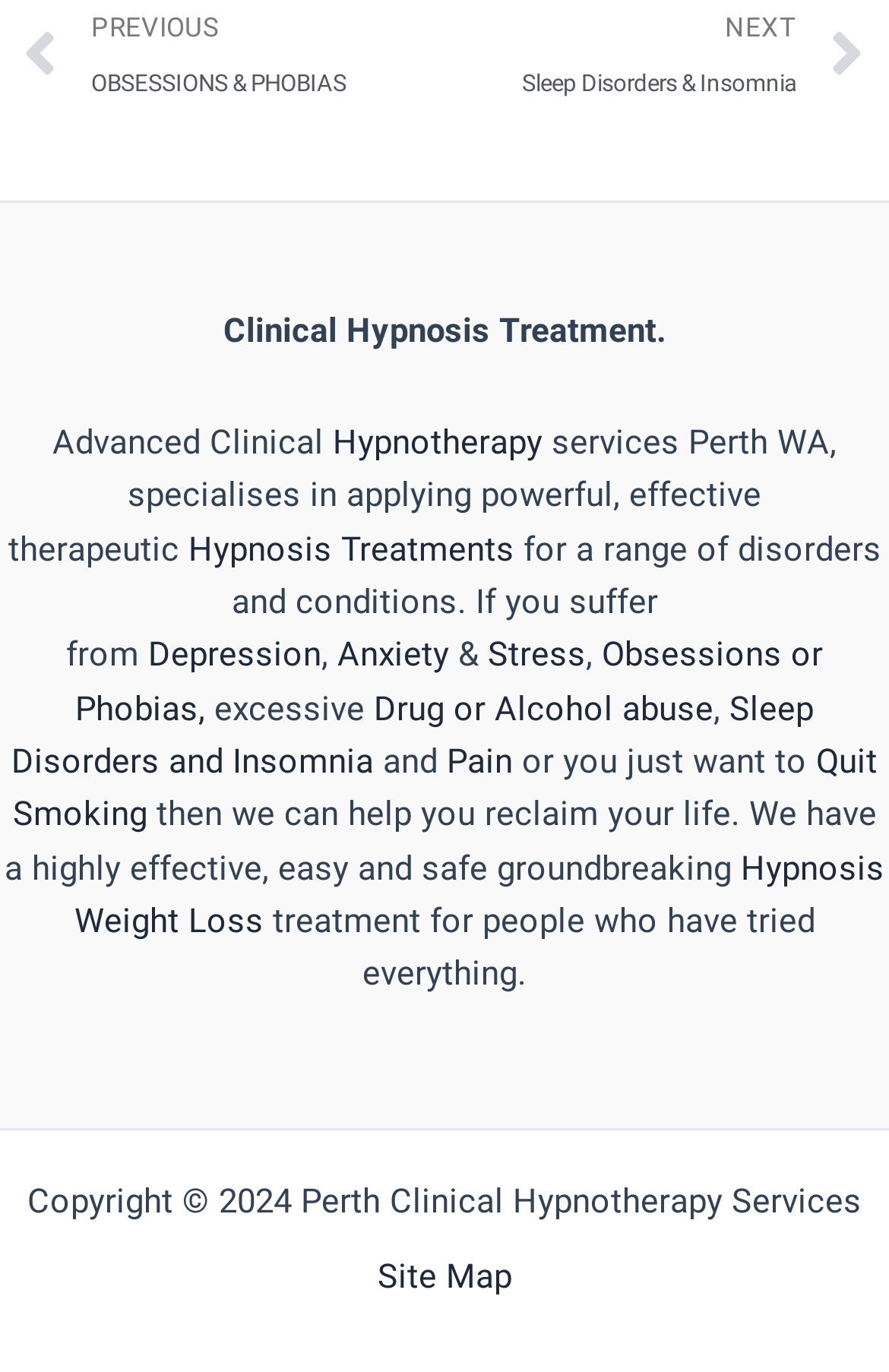Using the given element description, provide the bounding box coordinates (top-left x, top-left y, bottom-right x, bottom-right y) for the corresponding UI element in the screenshot: Quit Smoking

[0.014, 0.54, 0.987, 0.609]